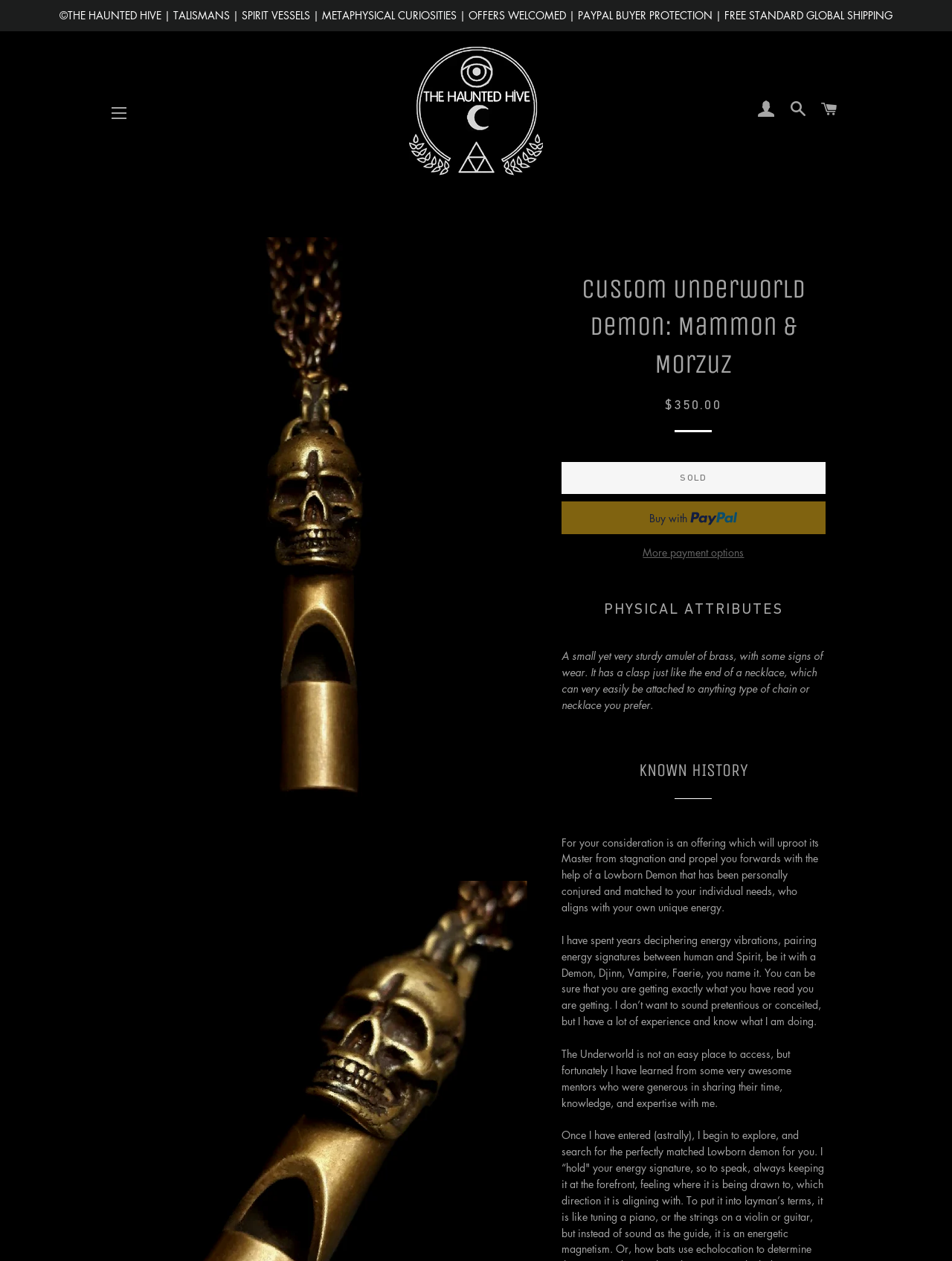What type of navigation is available on the webpage?
Based on the image, provide your answer in one word or phrase.

Site navigation